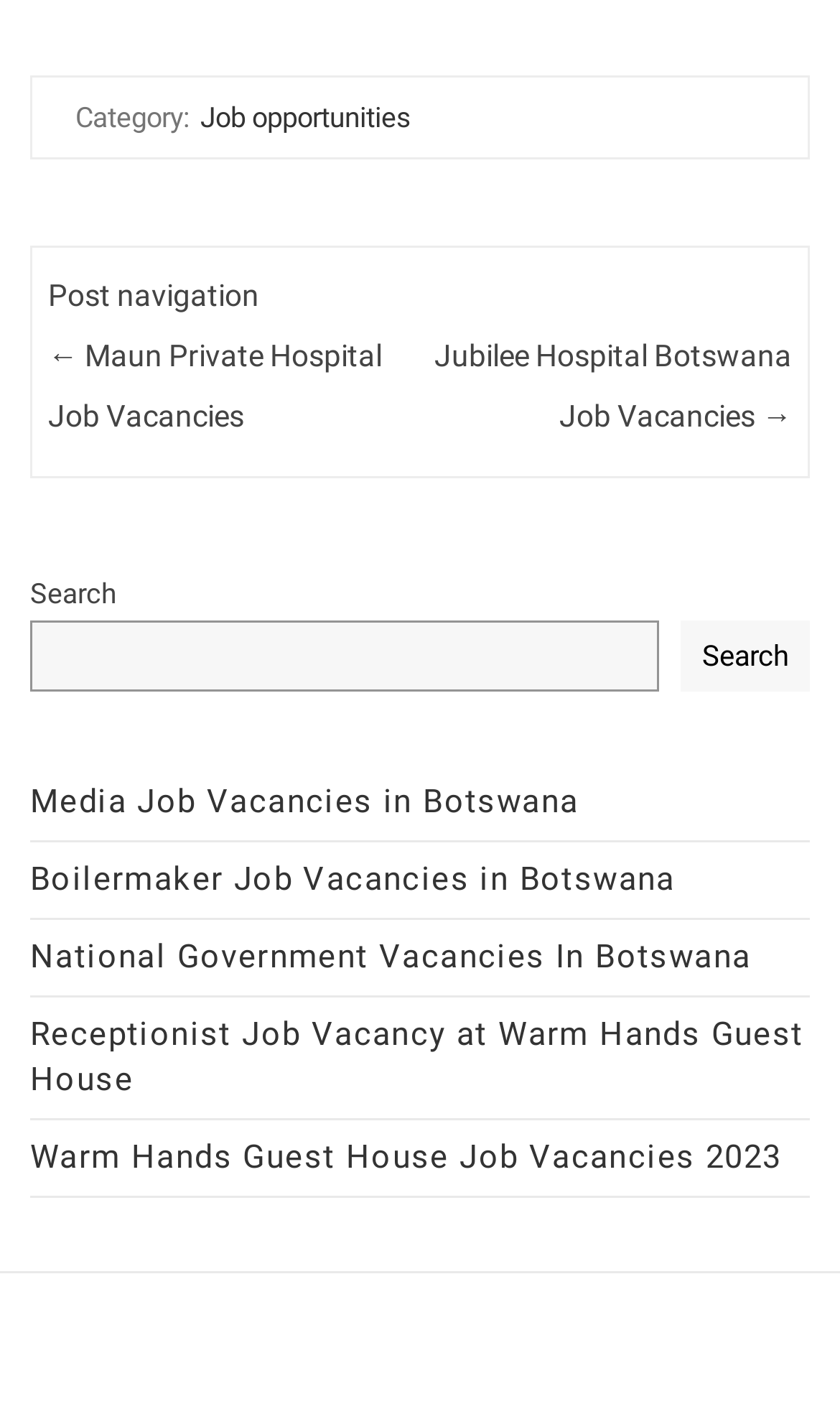Answer this question in one word or a short phrase: Is there a search function on the webpage?

Yes